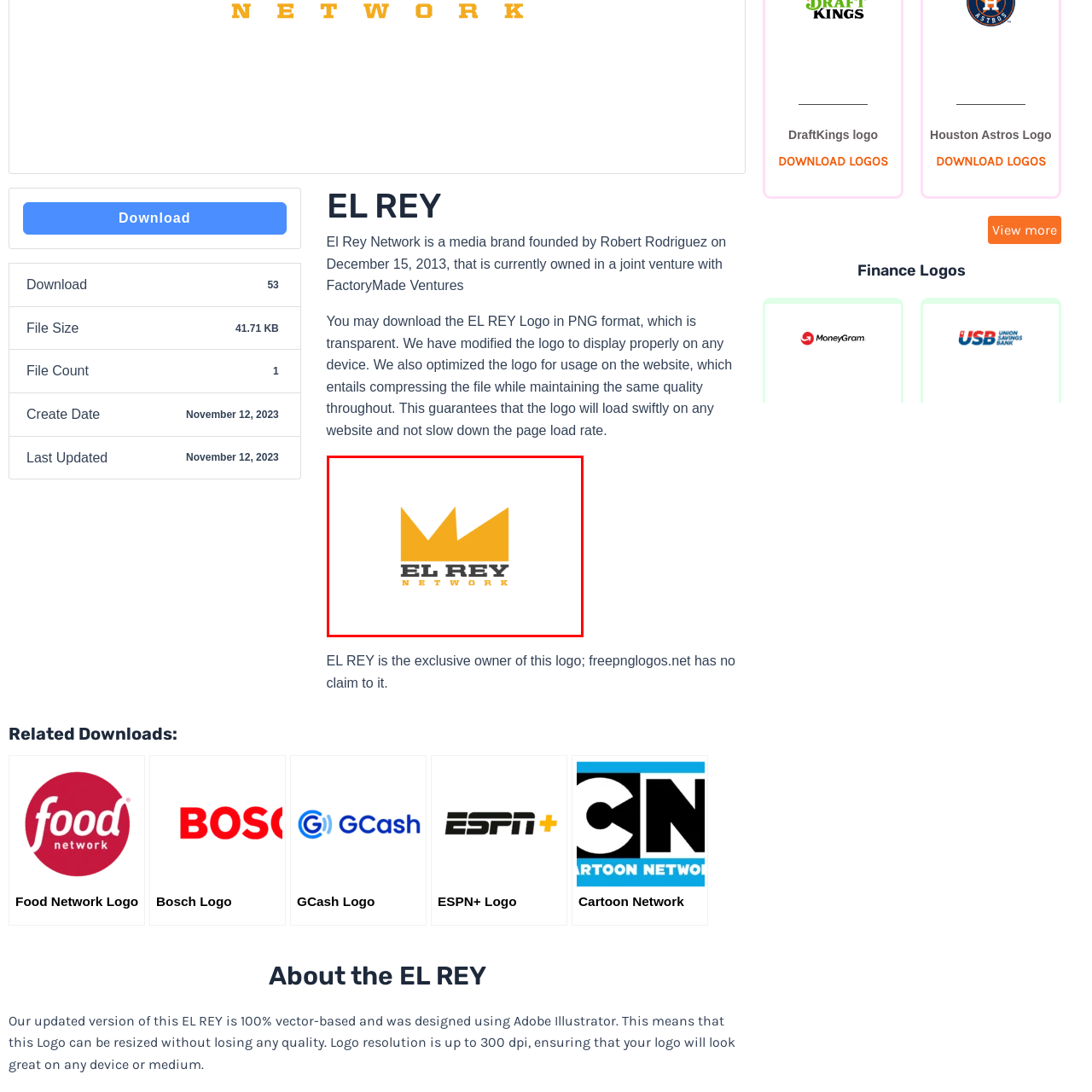What is the color of the crown?
Inspect the image inside the red bounding box and answer the question with as much detail as you can.

The crown shape in the logo is in vibrant yellow, which represents creativity and vision, and is a prominent feature of the El Rey Network brand.